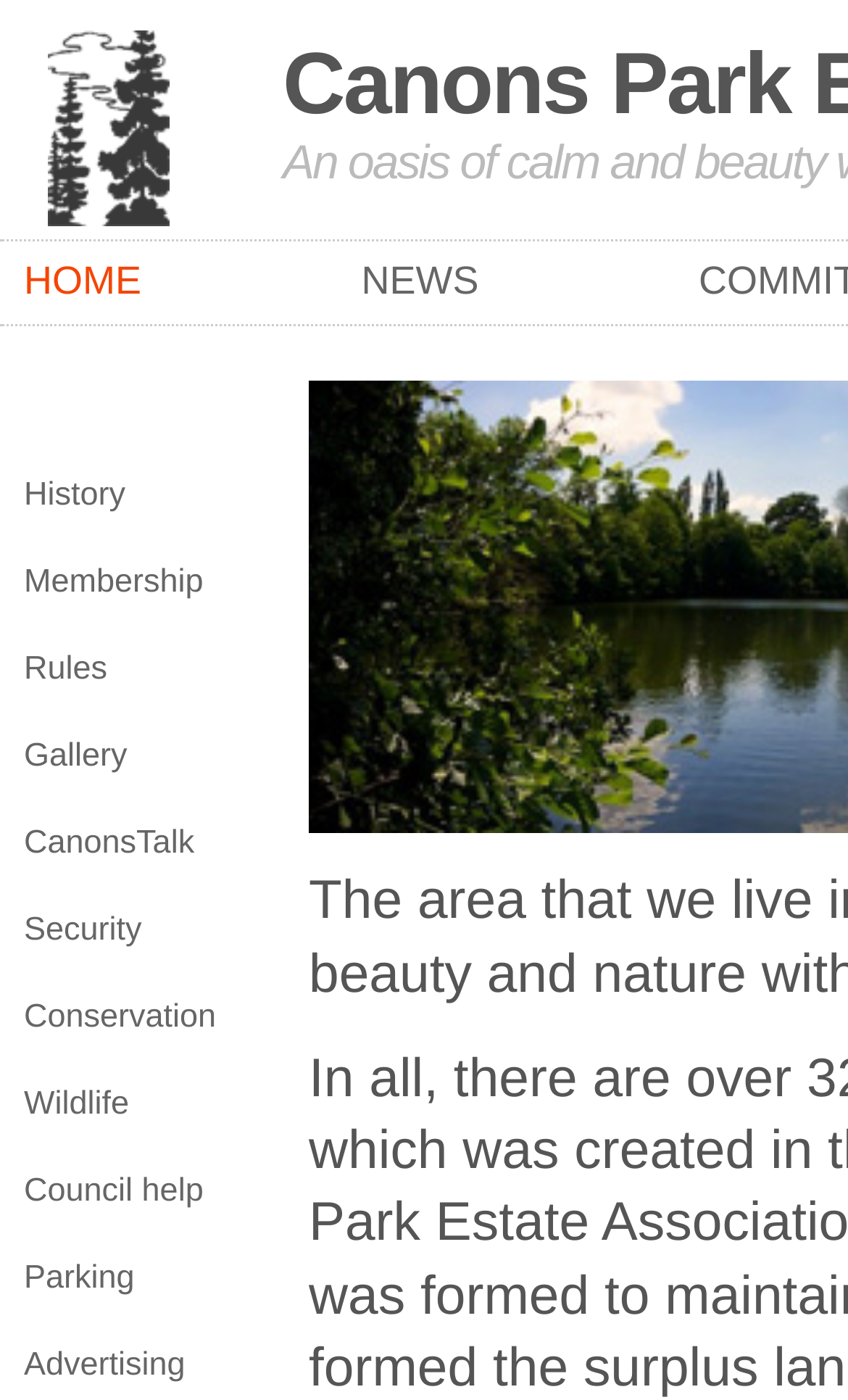For the following element description, predict the bounding box coordinates in the format (top-left x, top-left y, bottom-right x, bottom-right y). All values should be floating point numbers between 0 and 1. Description: CanonsTalk

[0.028, 0.589, 0.229, 0.615]